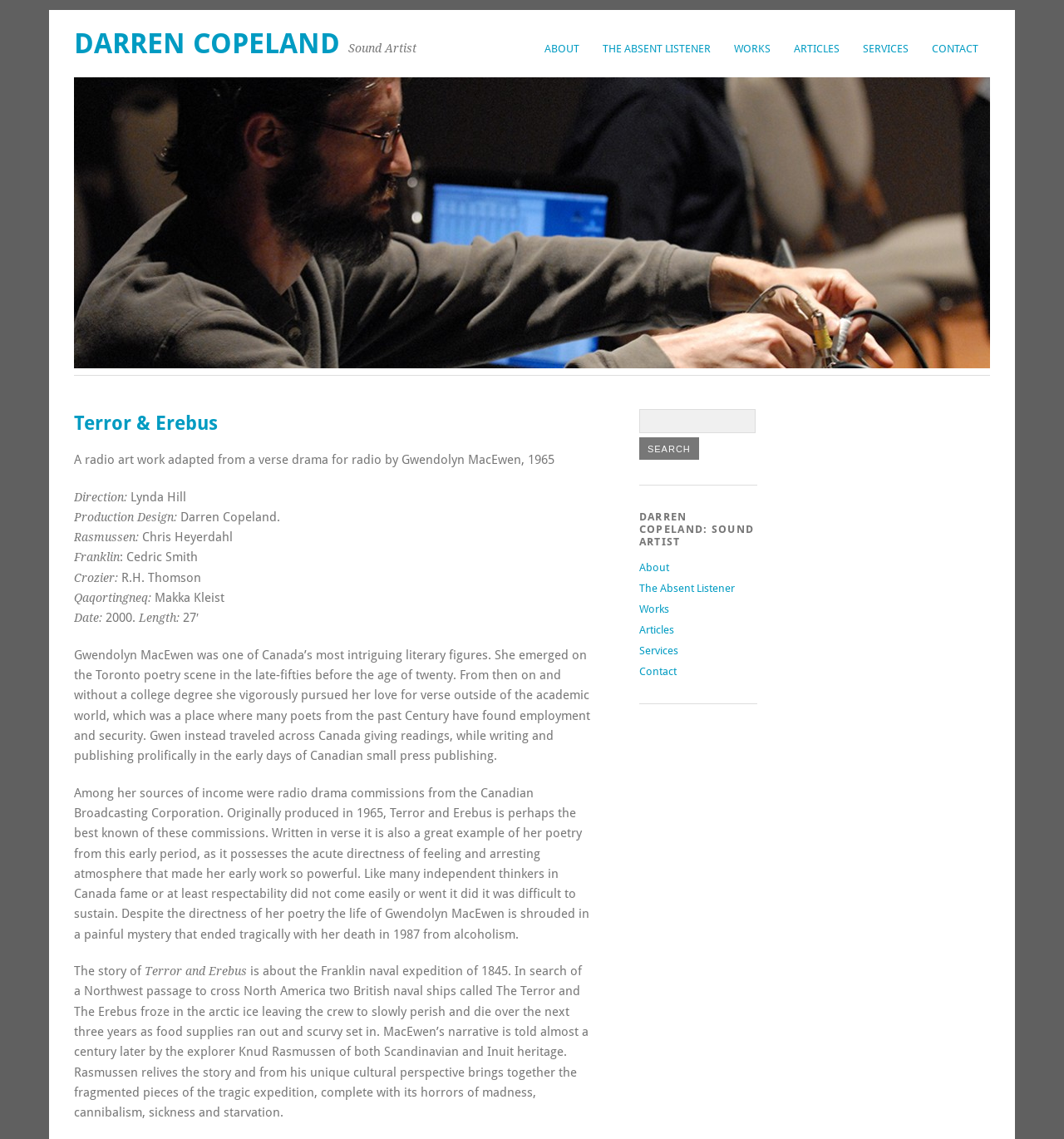Provide the bounding box coordinates of the UI element this sentence describes: "Darren Copeland".

[0.07, 0.024, 0.32, 0.053]